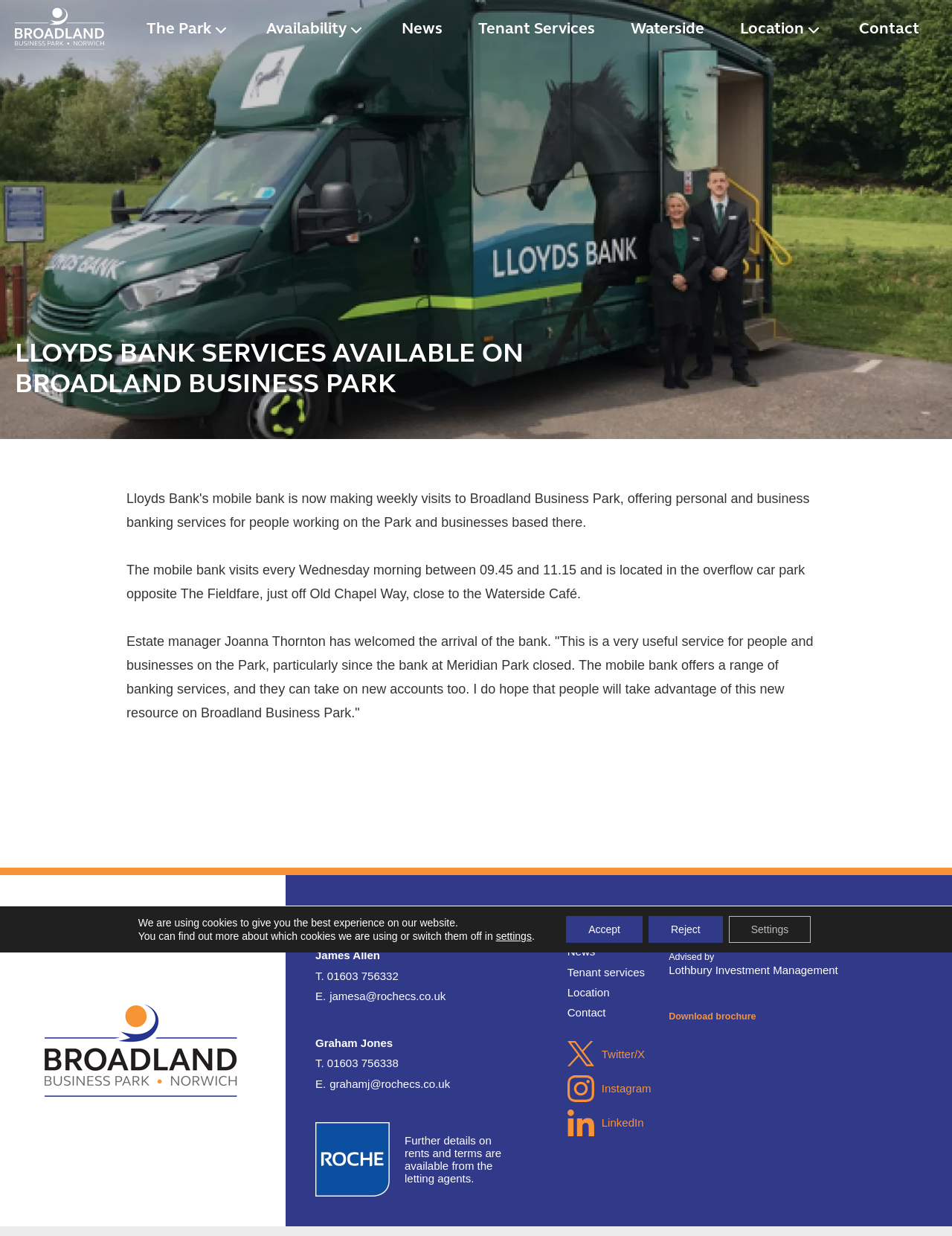What is the range of services offered by the mobile bank?
Based on the image, respond with a single word or phrase.

Banking services